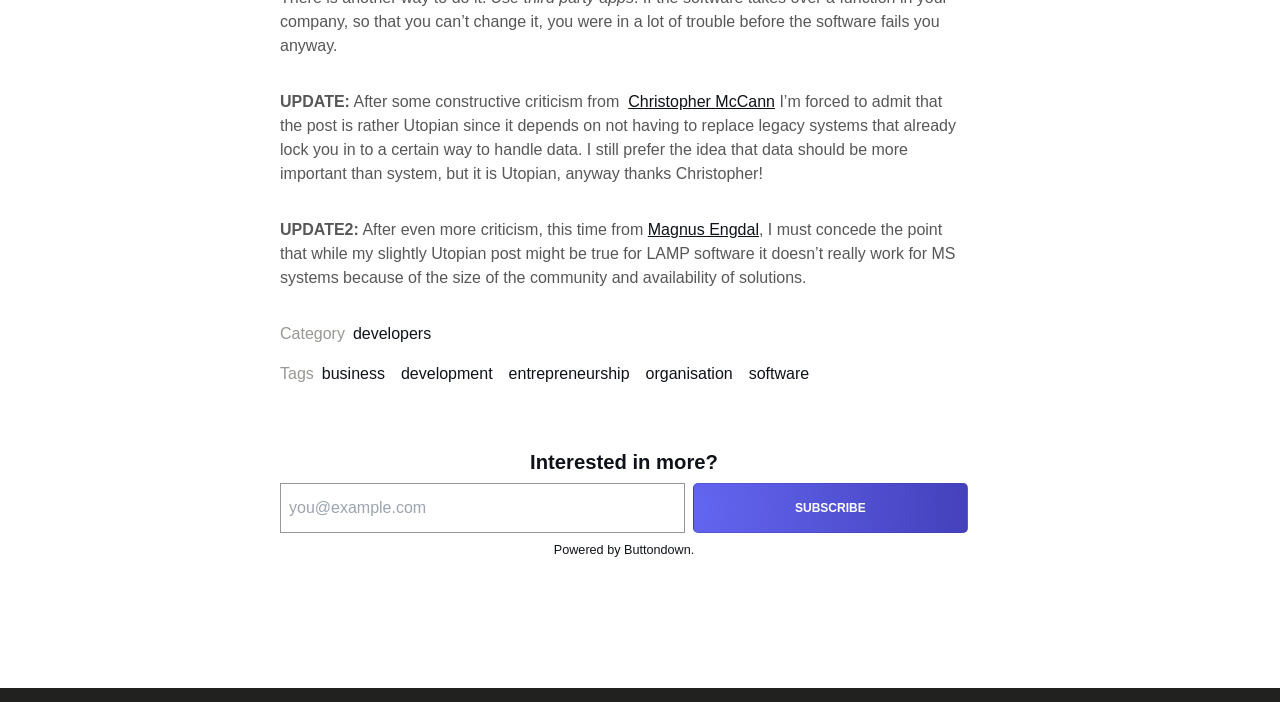Identify the bounding box coordinates necessary to click and complete the given instruction: "Check the 'software' tag".

[0.585, 0.52, 0.632, 0.545]